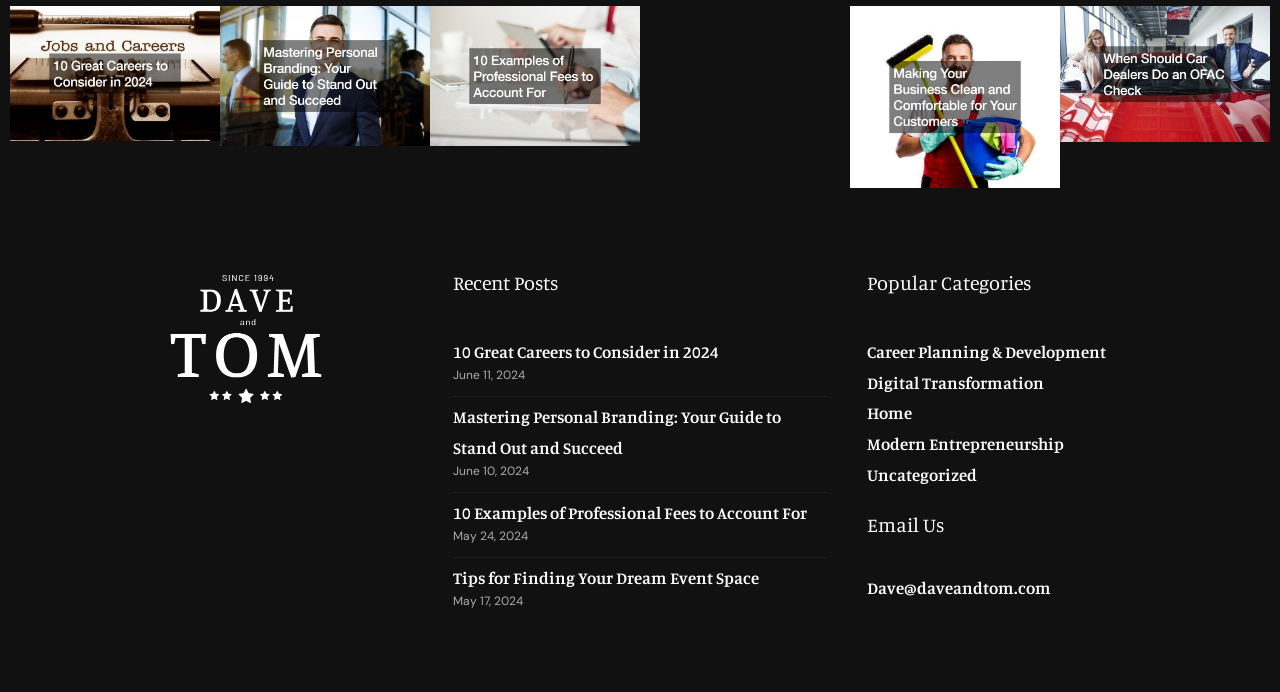Identify the bounding box coordinates of the clickable section necessary to follow the following instruction: "Email Dave". The coordinates should be presented as four float numbers from 0 to 1, i.e., [left, top, right, bottom].

[0.677, 0.834, 0.821, 0.865]